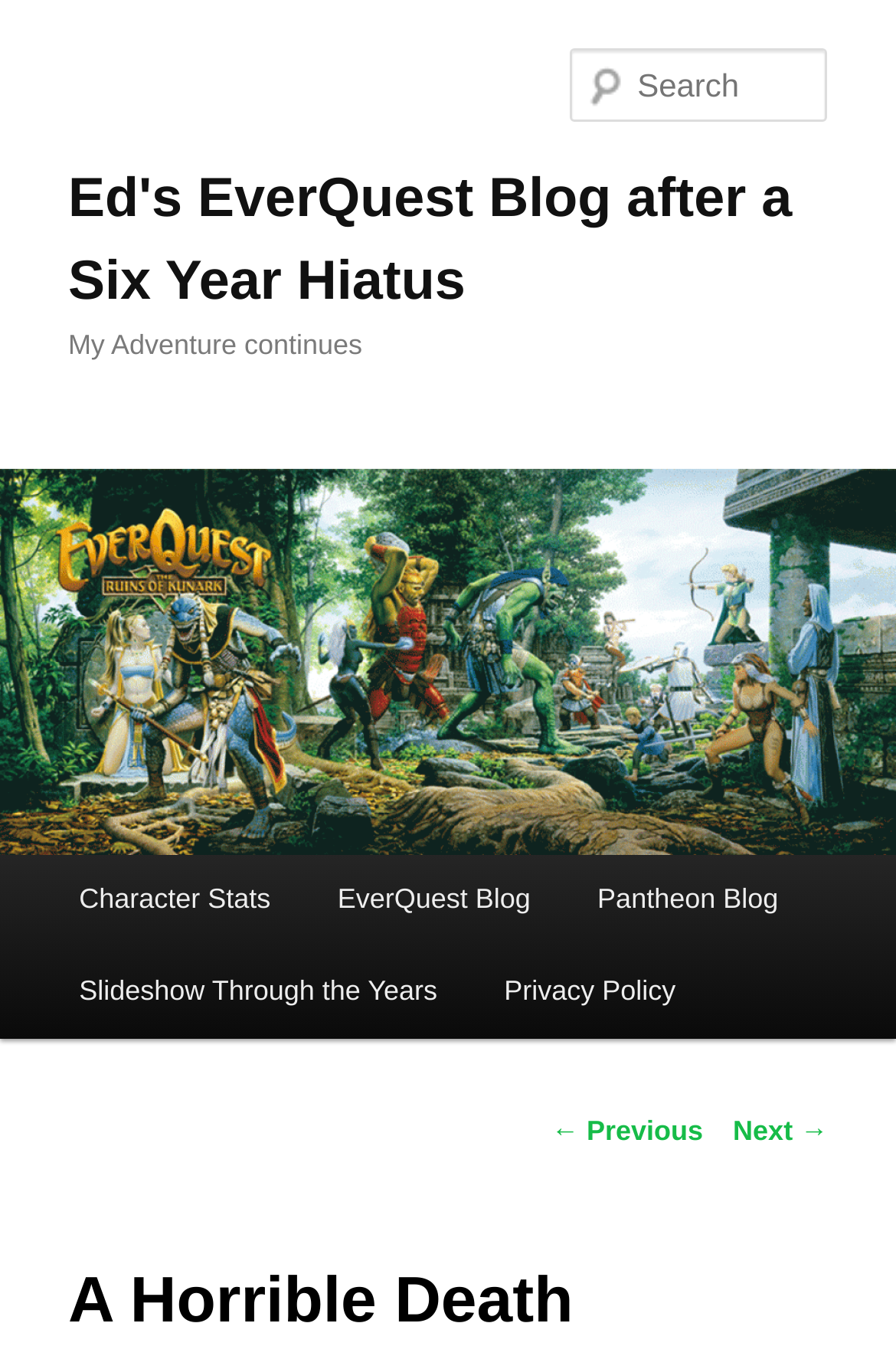Determine the bounding box coordinates for the clickable element required to fulfill the instruction: "read previous post". Provide the coordinates as four float numbers between 0 and 1, i.e., [left, top, right, bottom].

[0.615, 0.828, 0.785, 0.852]